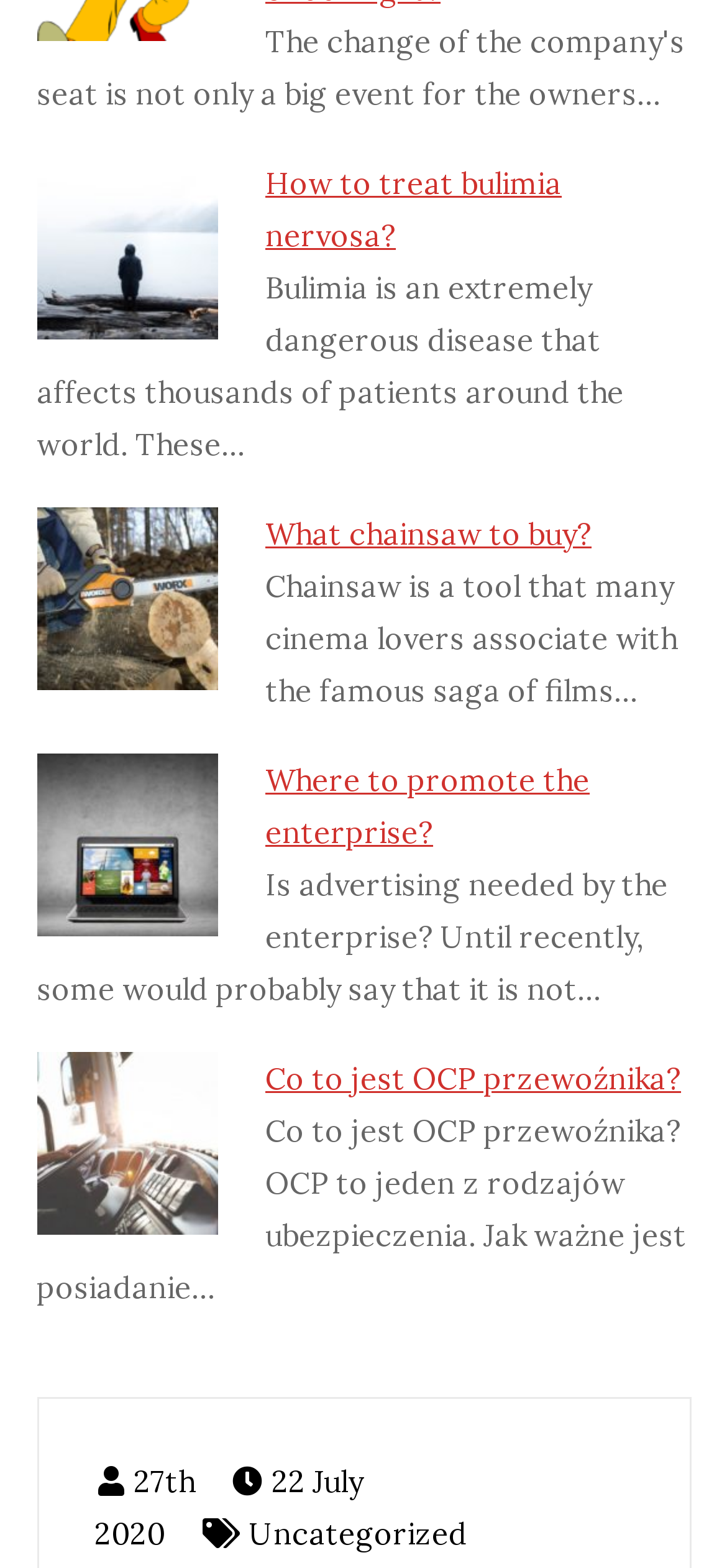Using the provided description: "27th", find the bounding box coordinates of the corresponding UI element. The output should be four float numbers between 0 and 1, in the format [left, top, right, bottom].

[0.135, 0.933, 0.268, 0.957]